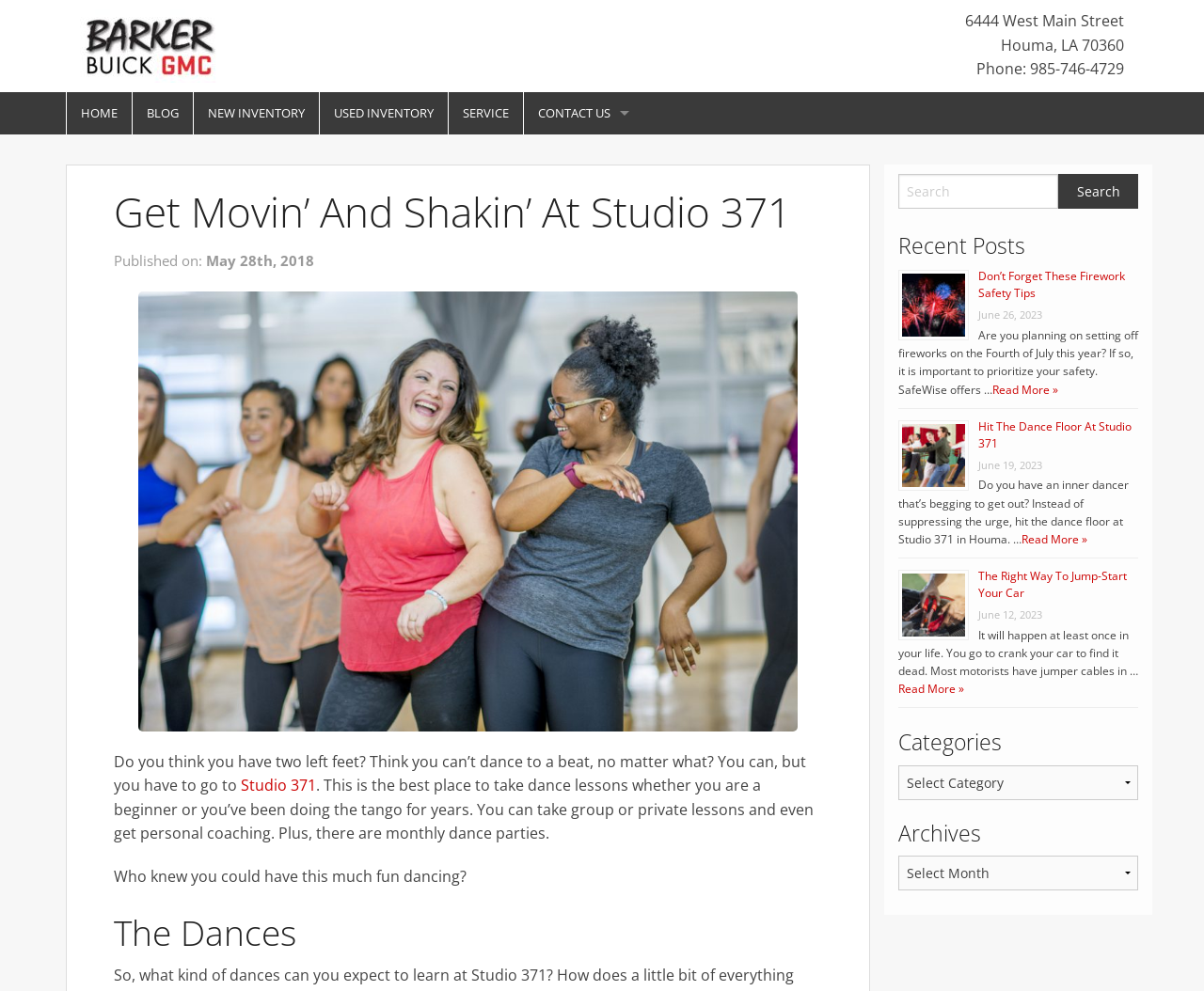Give a detailed account of the webpage, highlighting key information.

The webpage is about Studio 371, a dance studio in Houma, Louisiana. At the top, there is a logo of Barker Buick GMC, which is likely a sponsor or partner of the studio. Below the logo, there is a navigation menu with links to different sections of the website, including "HOME", "BLOG", "NEW INVENTORY", "USED INVENTORY", "SERVICE", and "CONTACT US".

On the left side of the page, there is a section with the studio's address, phone number, and a call to action to get moving and shakin' at Studio 371. Below this section, there is a large image of a dance class, followed by a paragraph of text that describes the studio's dance lessons and monthly dance parties.

On the right side of the page, there is a search bar and a section titled "Recent Posts" that lists three recent blog posts with images, titles, and short summaries. The posts are about firework safety tips, dancing at Studio 371, and jump-starting a car. Each post has a "Read More" link to continue reading.

Below the recent posts section, there are headings for "Categories" and "Archives", which are likely dropdown menus to filter and navigate the blog posts.